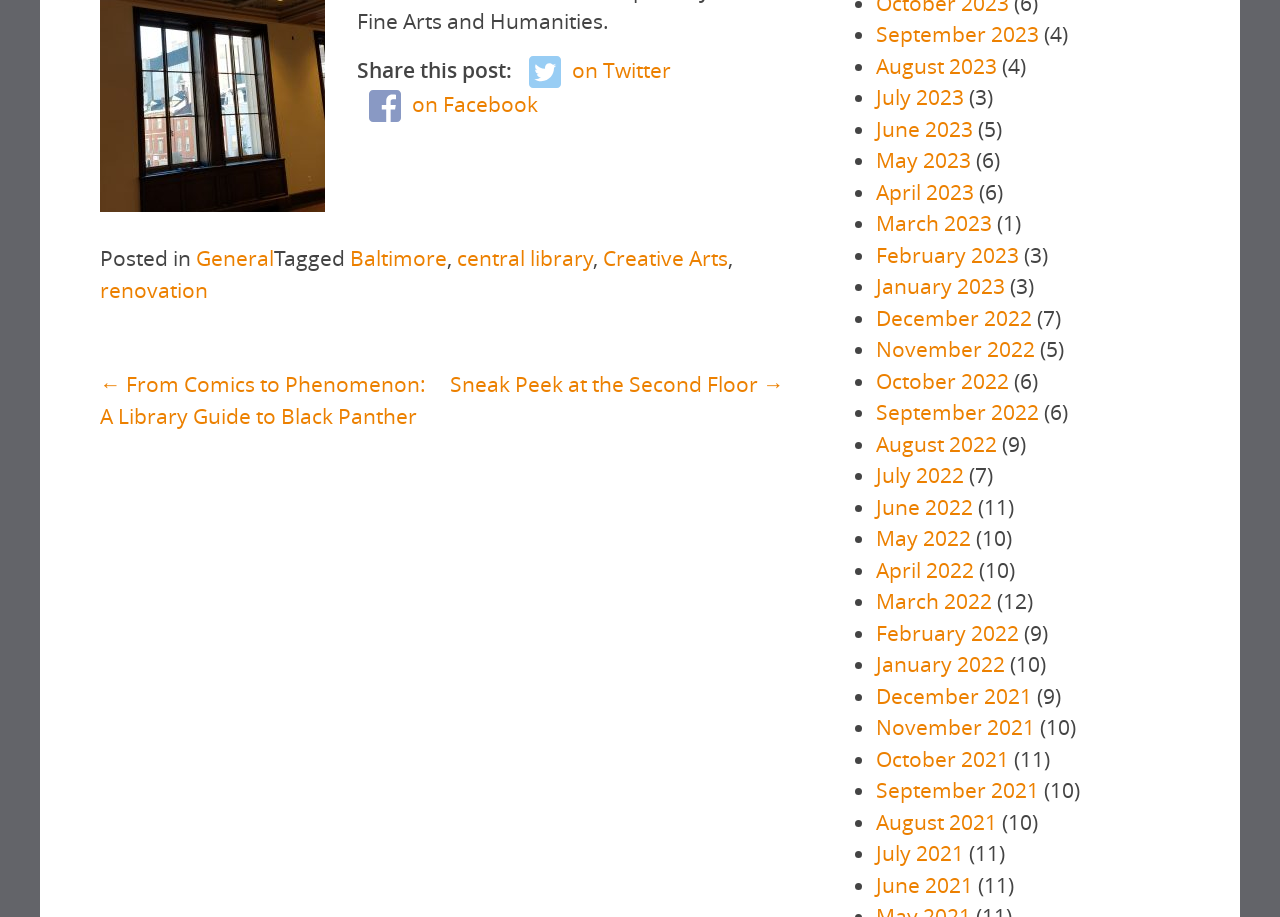Please give a succinct answer to the question in one word or phrase:
How many posts are there in June 2022?

11